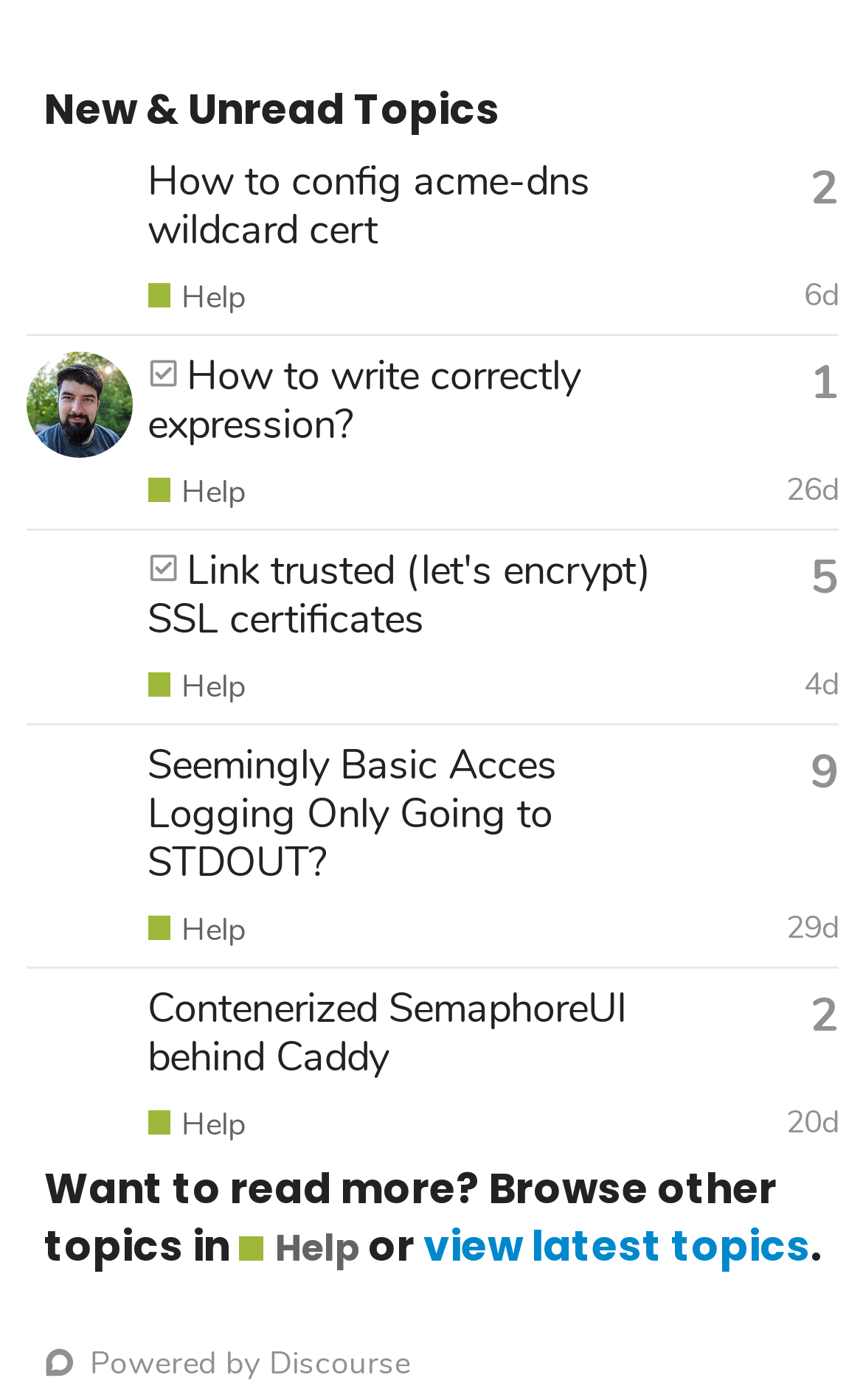Please reply with a single word or brief phrase to the question: 
How many replies does the third topic have?

5